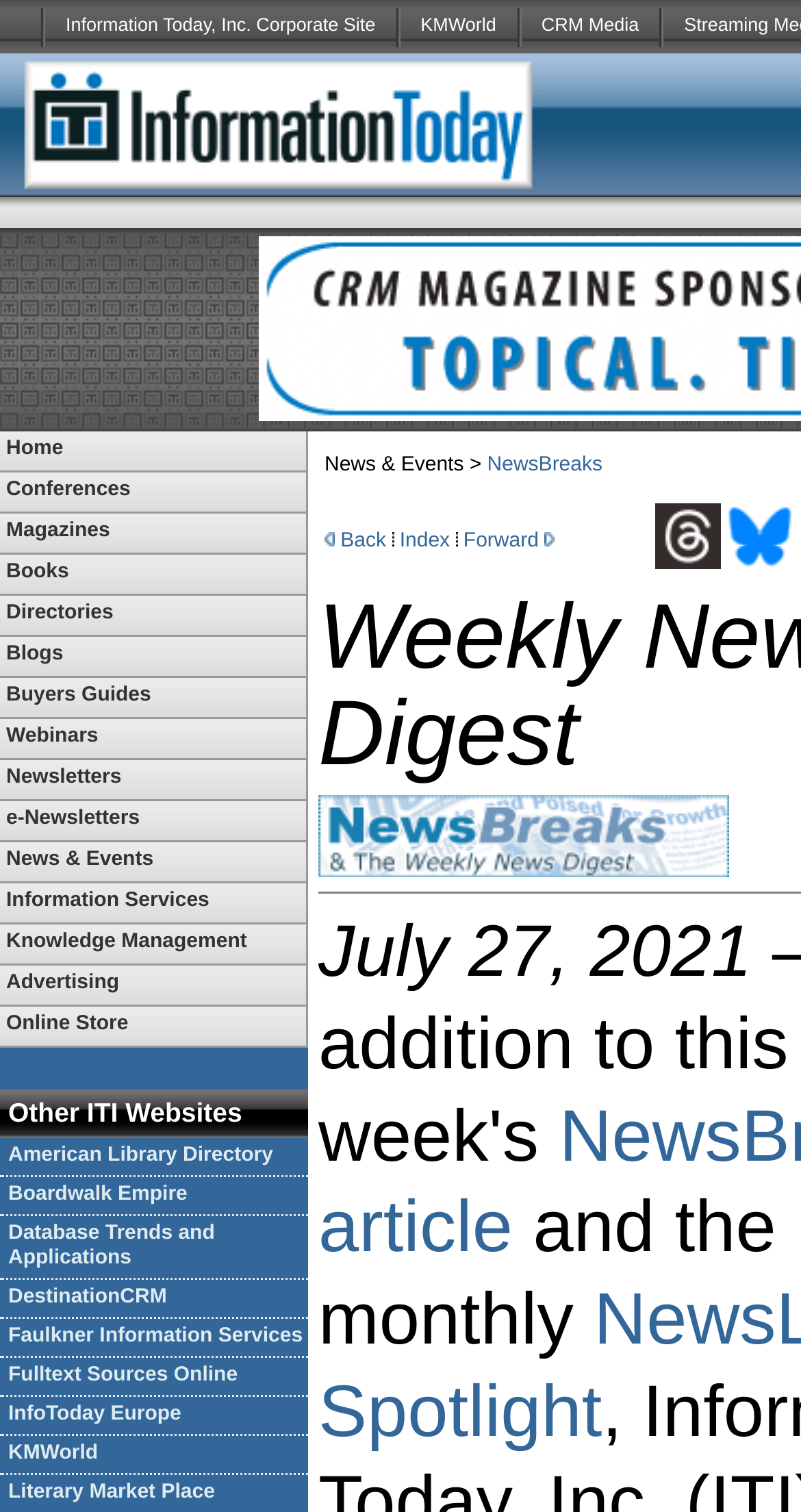What is the name of the company that owns this website?
Can you provide a detailed and comprehensive answer to the question?

I found the company name 'Information Today, Inc.' in the top-left corner of the webpage, which is likely the owner of this website.